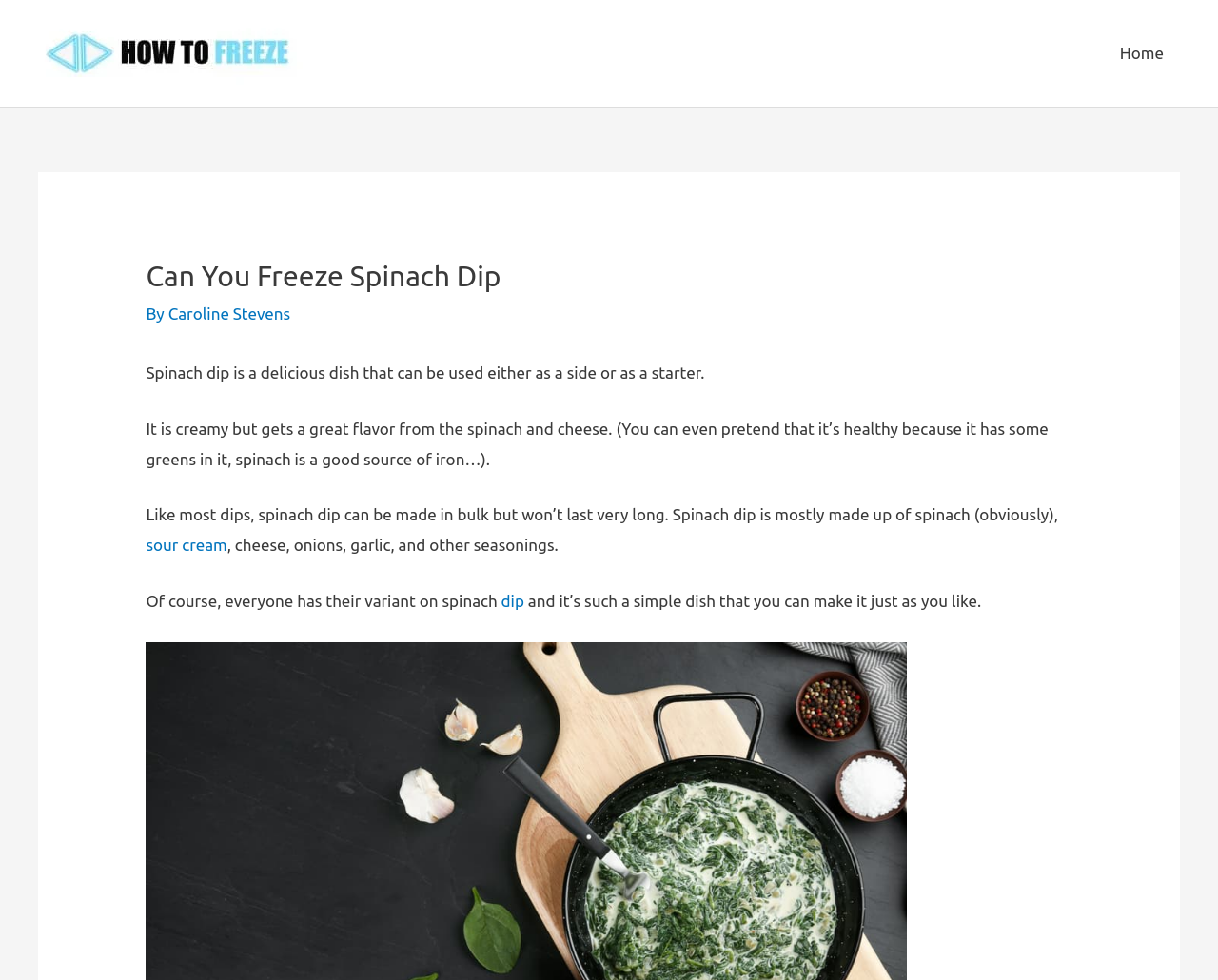What is a benefit of spinach?
Analyze the image and deliver a detailed answer to the question.

I found the benefit of spinach by reading the text in the main content section of the webpage, which mentions that spinach is a good source of iron.